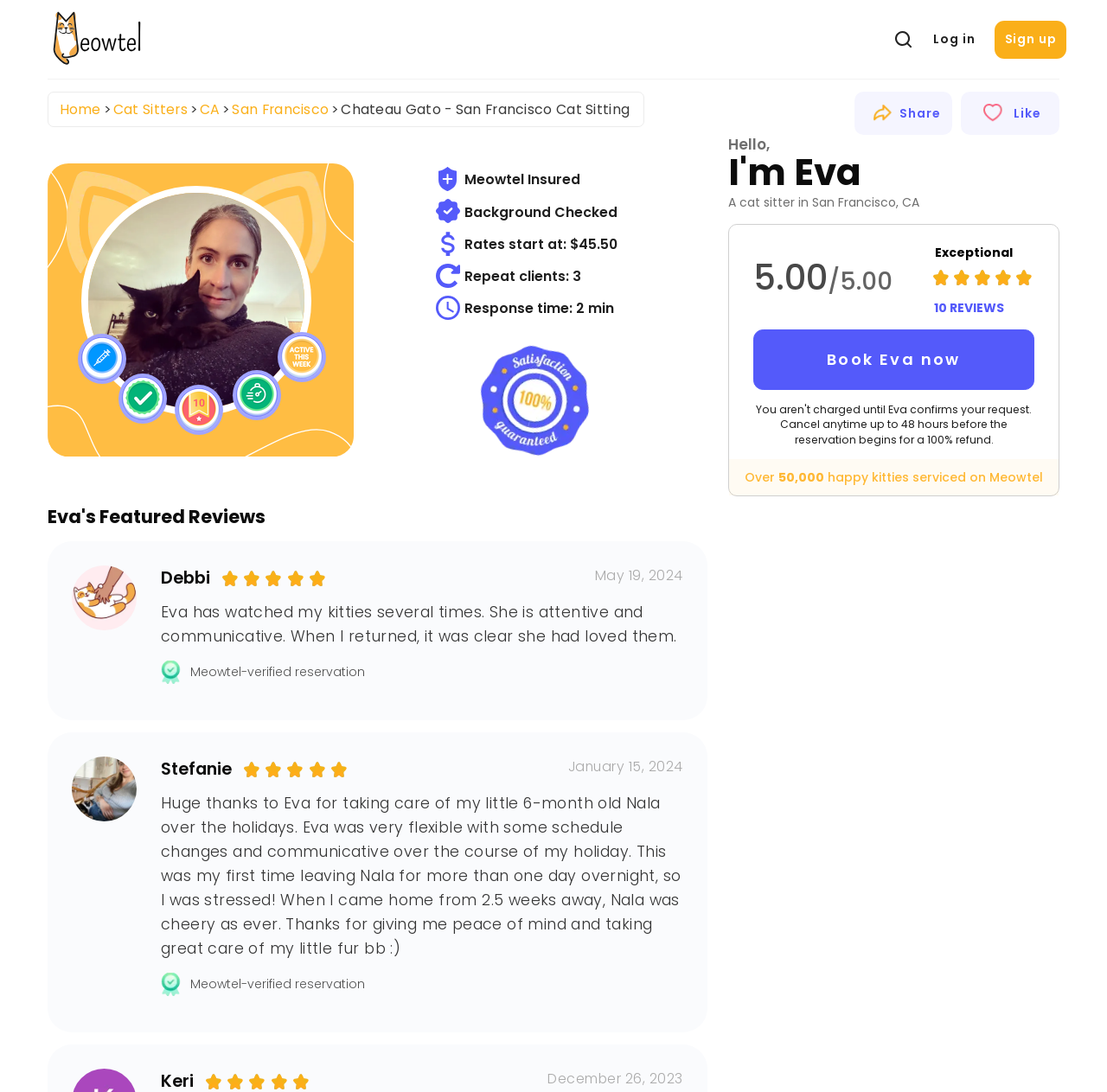What is the response time of the cat sitter?
Please answer the question with a single word or phrase, referencing the image.

2 min